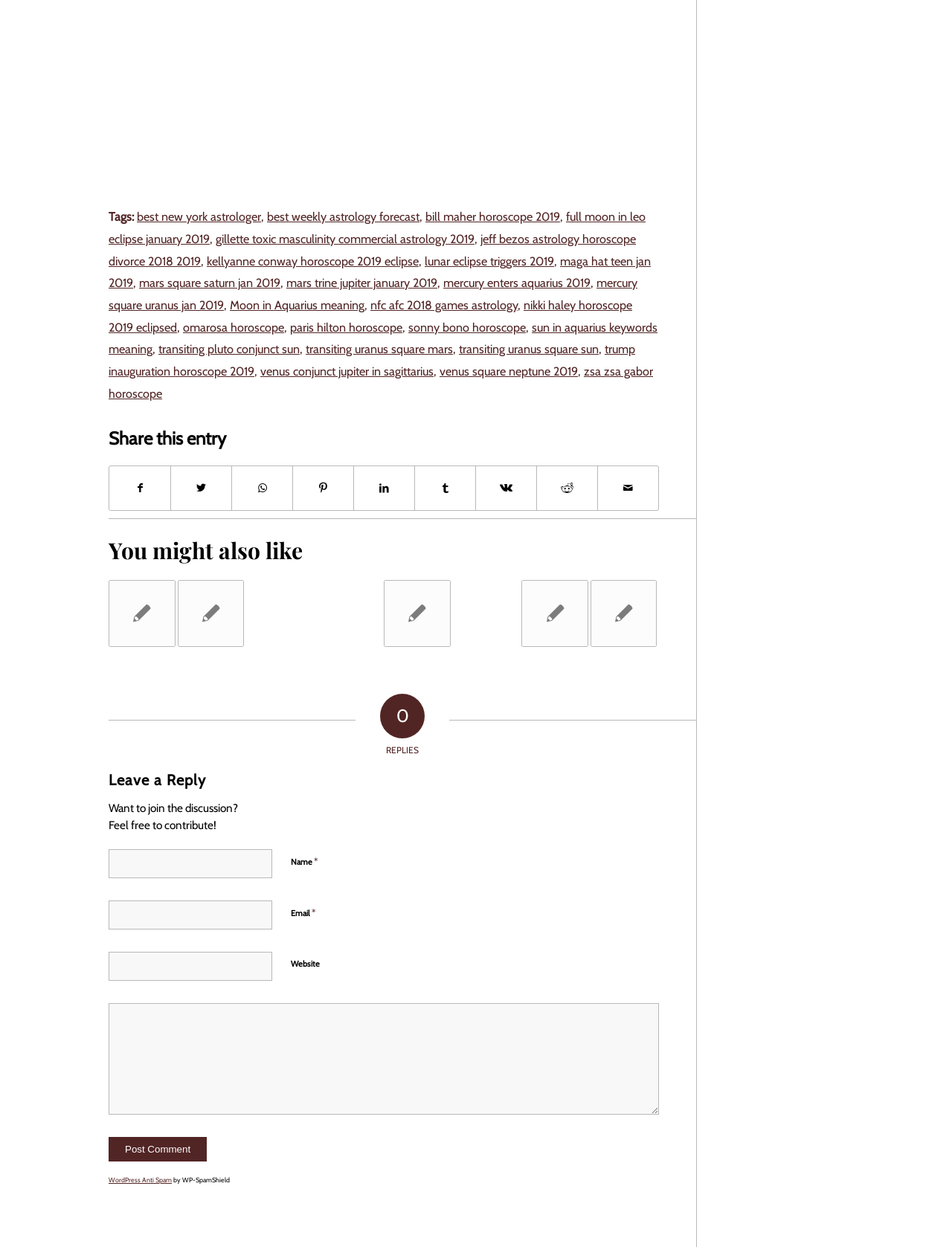Given the element description Share on Reddit, identify the bounding box coordinates for the UI element on the webpage screenshot. The format should be (top-left x, top-left y, bottom-right x, bottom-right y), with values between 0 and 1.

[0.564, 0.374, 0.628, 0.409]